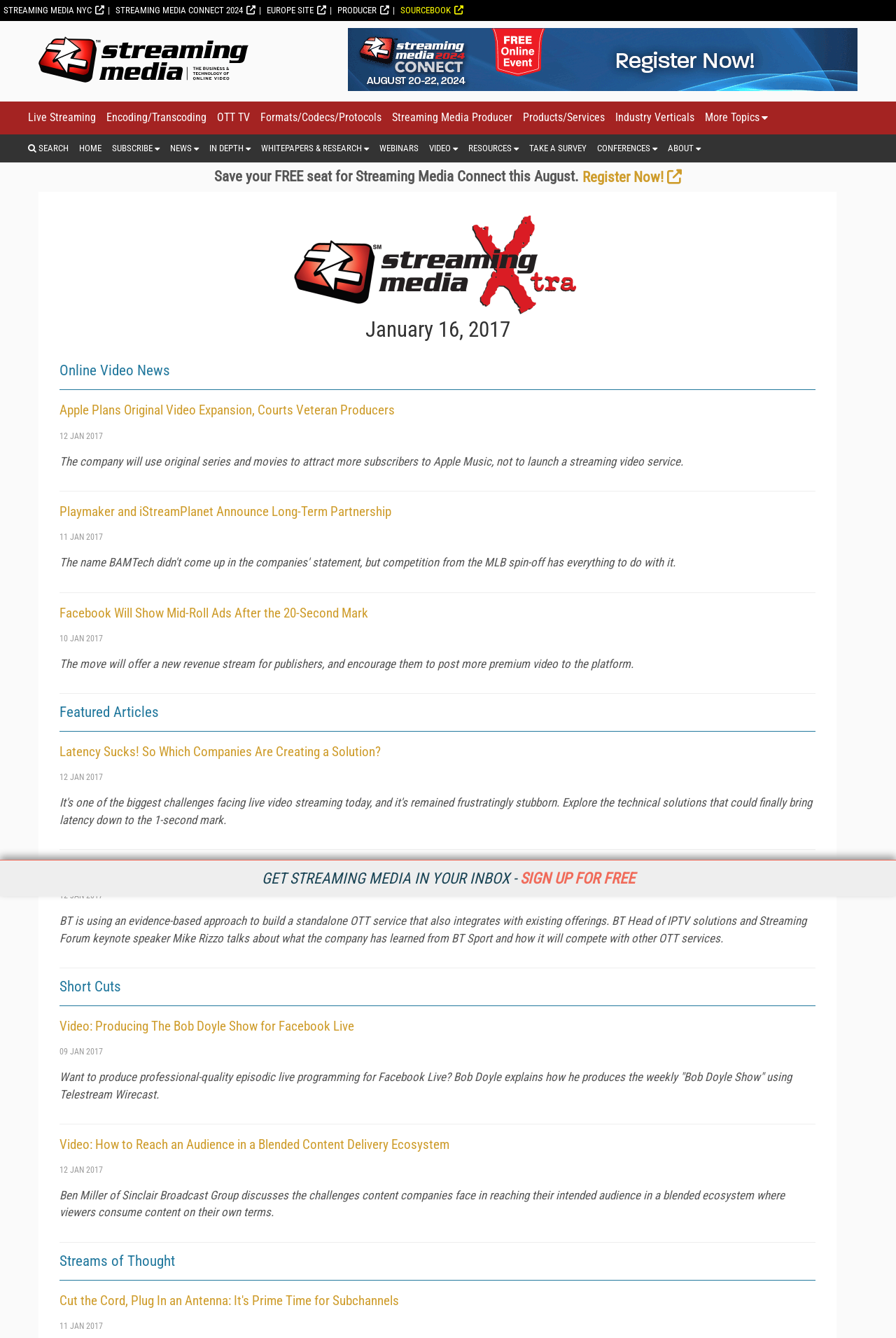Determine the bounding box coordinates of the clickable area required to perform the following instruction: "View Presidential Decree No. 1851". The coordinates should be represented as four float numbers between 0 and 1: [left, top, right, bottom].

None